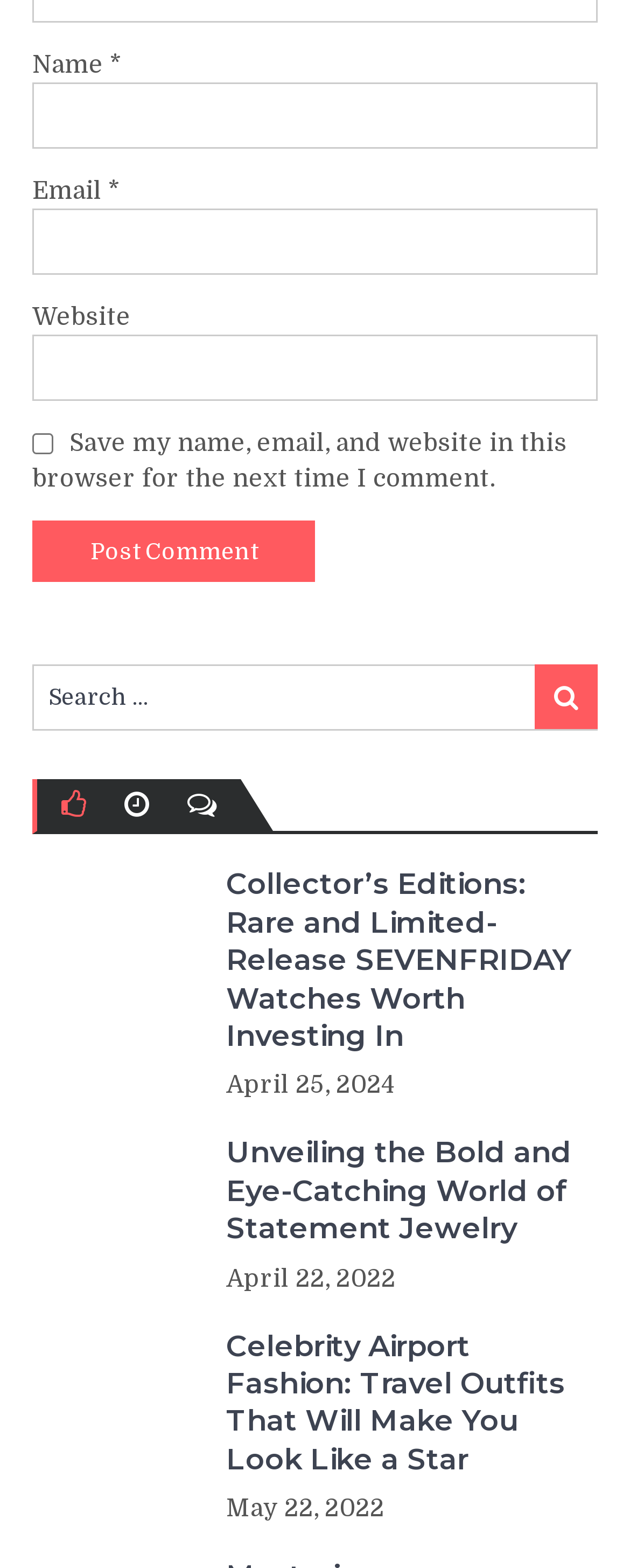Pinpoint the bounding box coordinates for the area that should be clicked to perform the following instruction: "Visit My Fave Quotes".

None